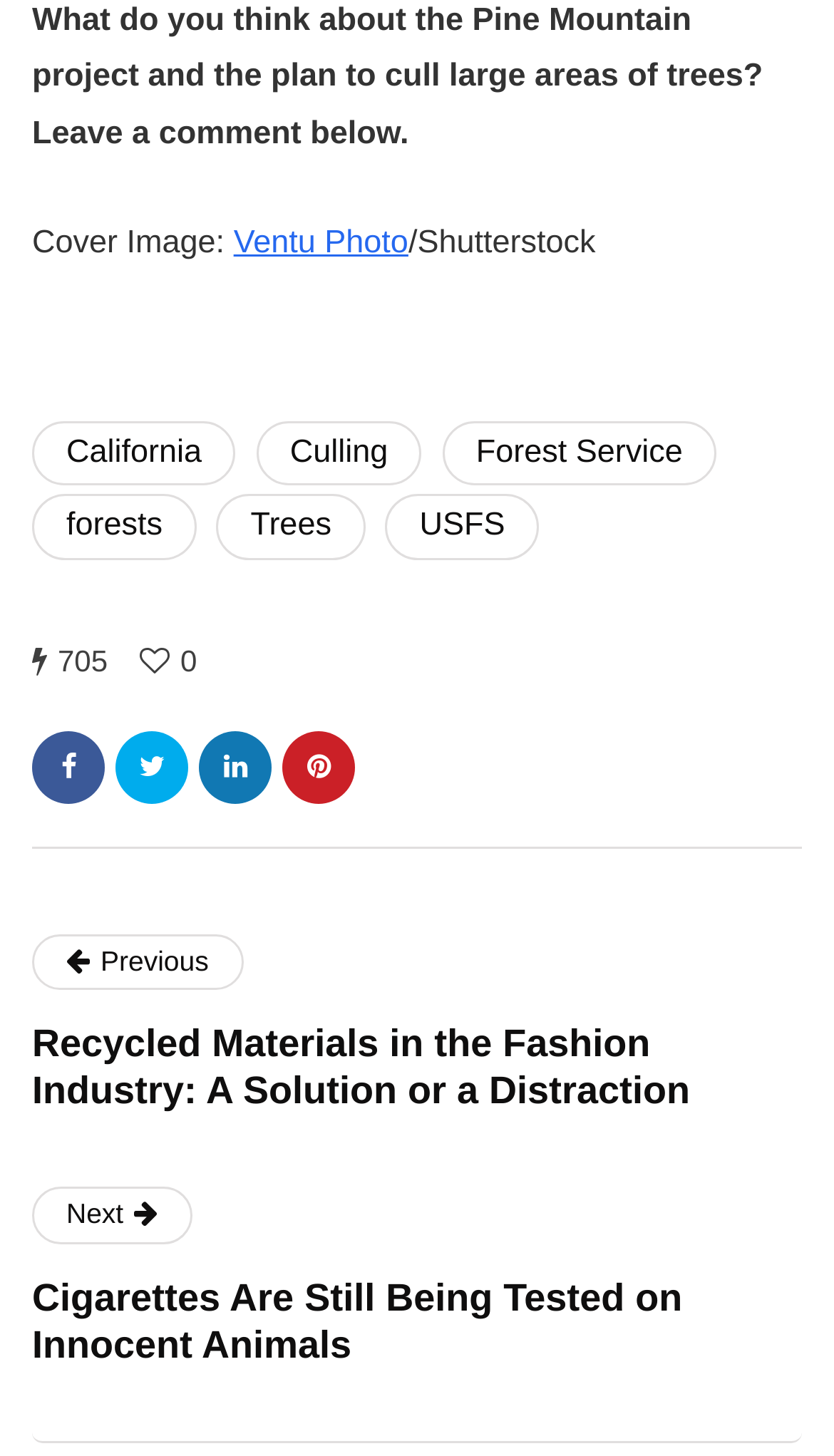By analyzing the image, answer the following question with a detailed response: What is the previous article about?

The previous article is about 'Recycled Materials in the Fashion Industry: A Solution or a Distraction', which is mentioned in the link element with ID 239.